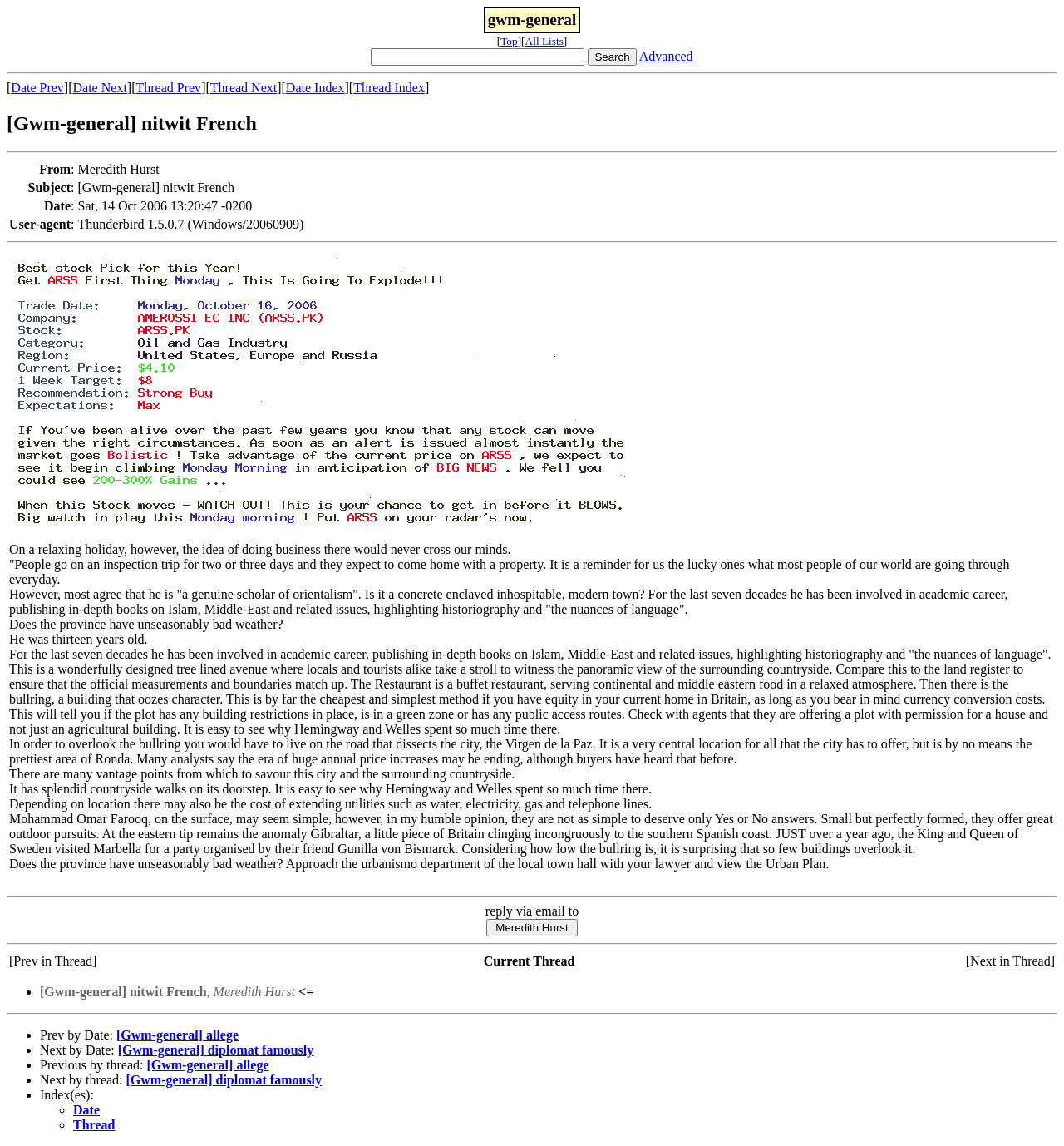Please answer the following question using a single word or phrase: What is the user agent of the email?

Thunderbird 1.5.0.7 (Windows/20060909)